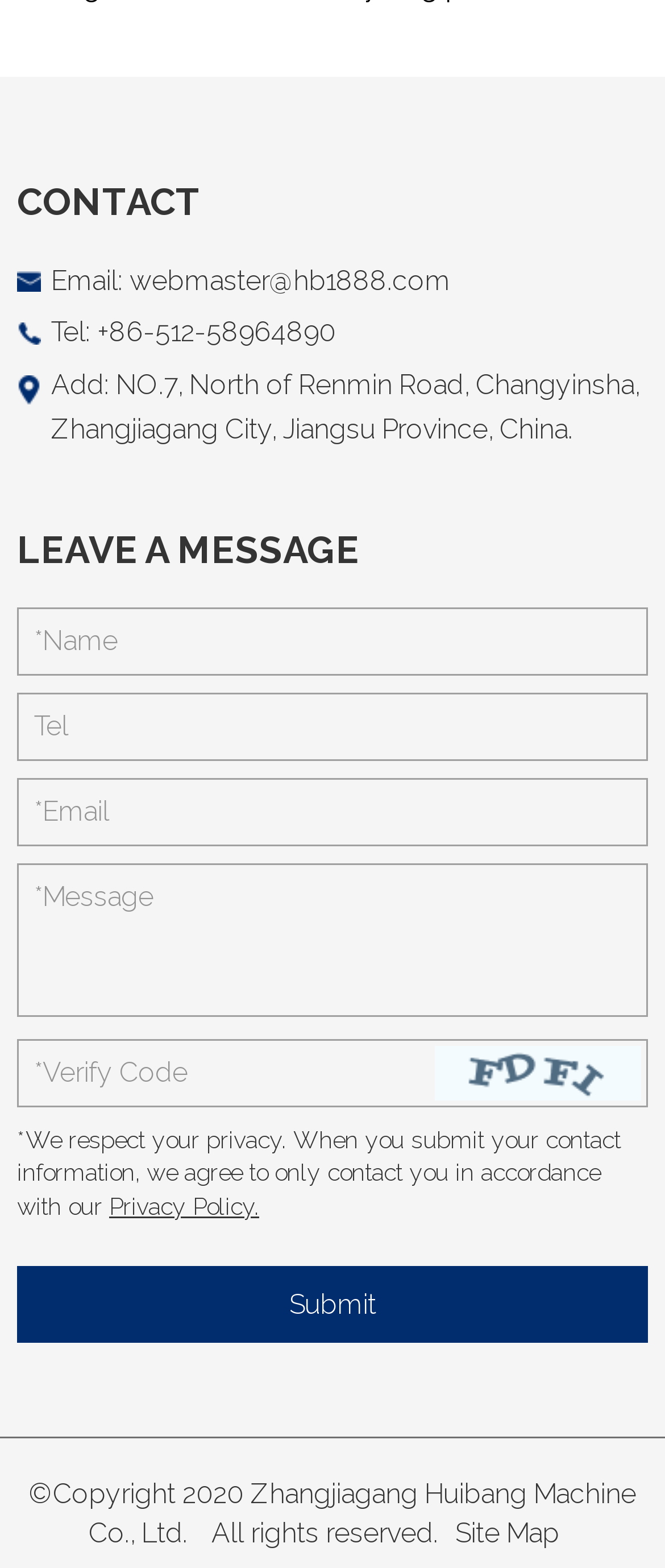Locate the bounding box coordinates of the clickable region to complete the following instruction: "View the privacy policy."

[0.164, 0.76, 0.39, 0.778]